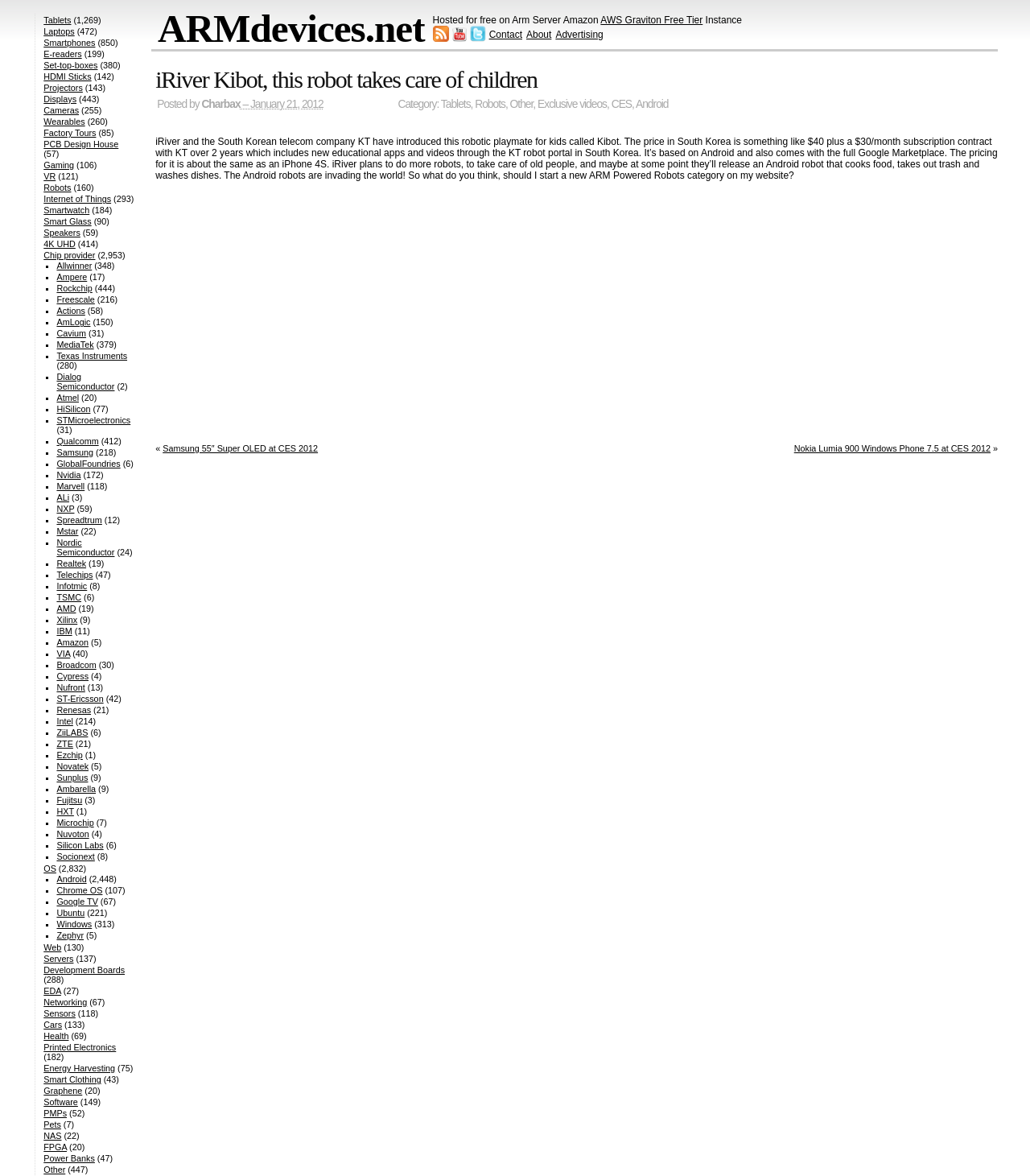Locate the bounding box coordinates of the element to click to perform the following action: 'Read more about the iRiver Kibot robot'. The coordinates should be given as four float values between 0 and 1, in the form of [left, top, right, bottom].

[0.151, 0.056, 0.522, 0.079]